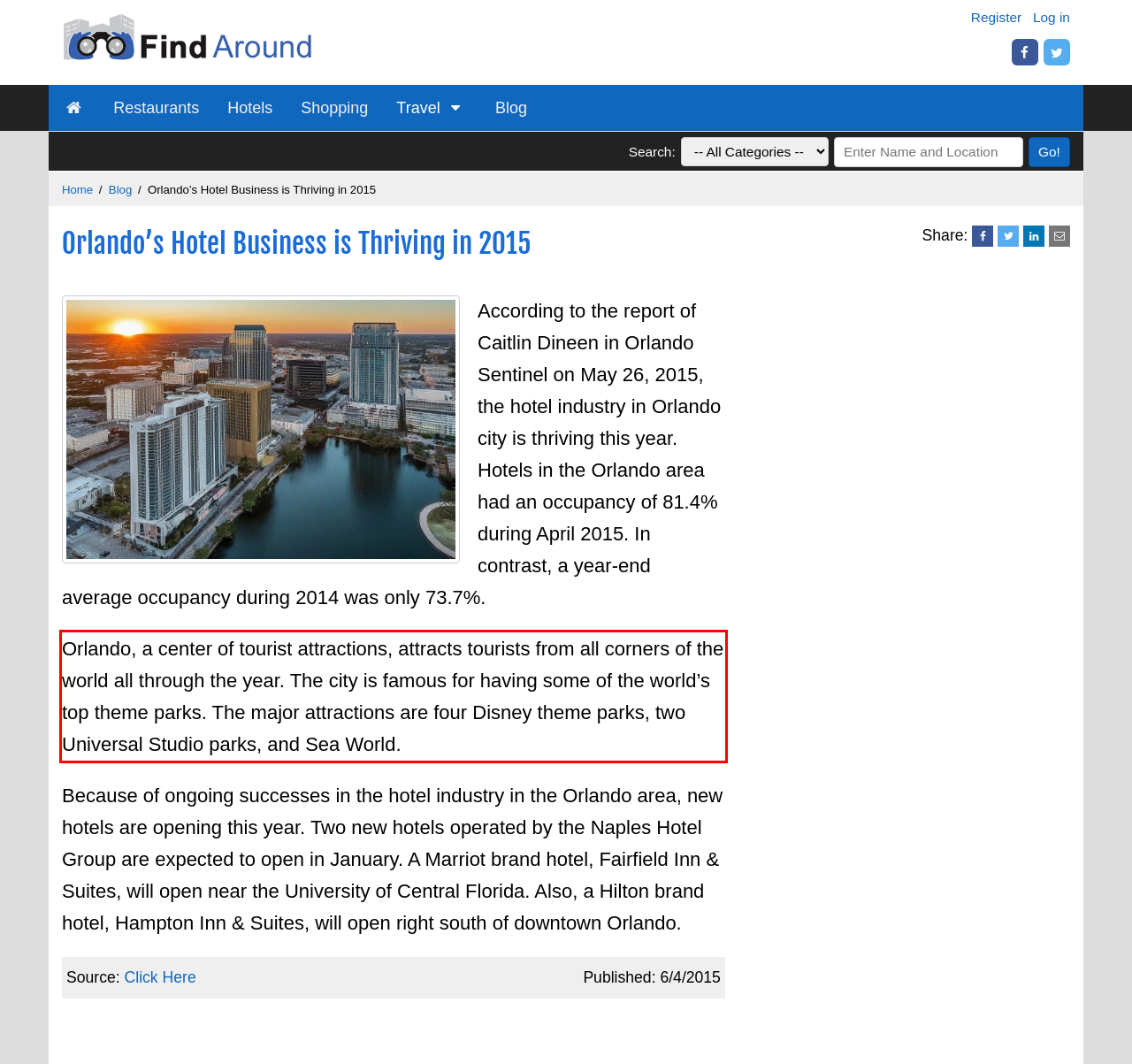Given a webpage screenshot, identify the text inside the red bounding box using OCR and extract it.

Orlando, a center of tourist attractions, attracts tourists from all corners of the world all through the year. The city is famous for having some of the world’s top theme parks. The major attractions are four Disney theme parks, two Universal Studio parks, and Sea World.